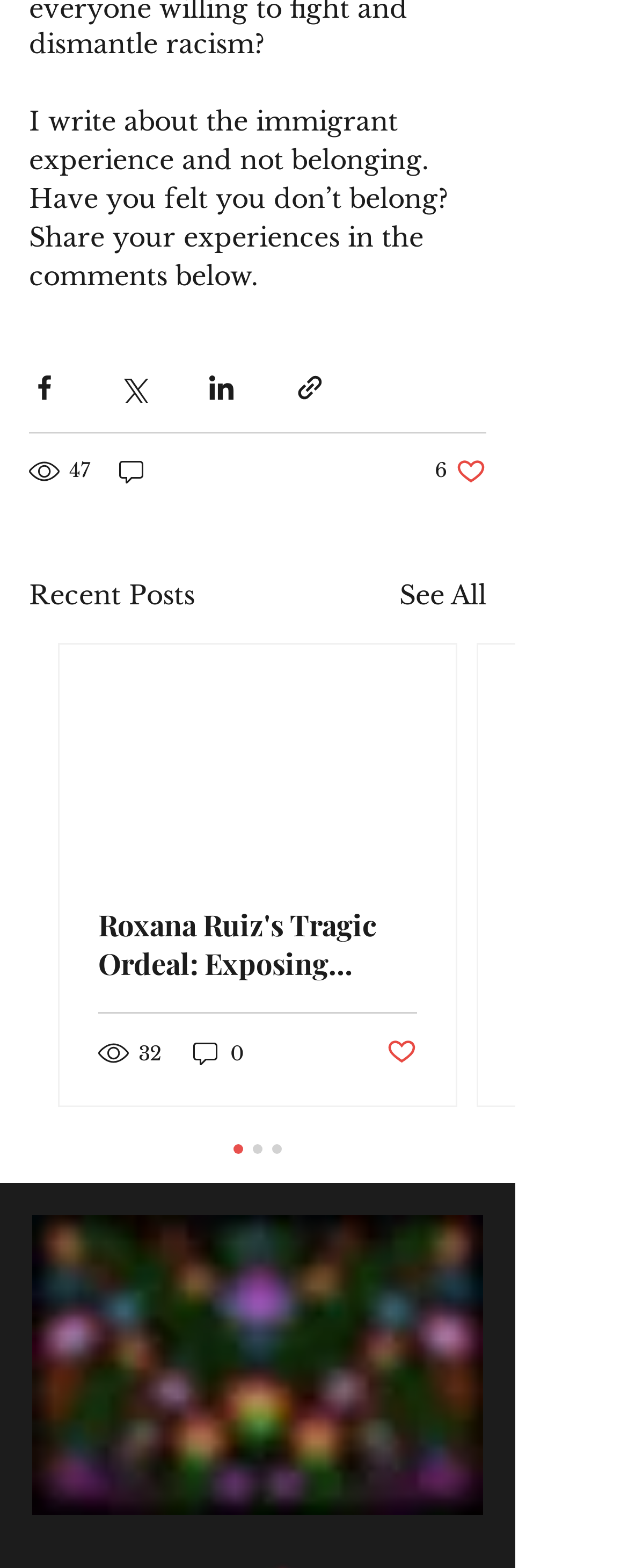Locate the bounding box coordinates of the element that should be clicked to fulfill the instruction: "See all recent posts".

[0.636, 0.367, 0.774, 0.391]